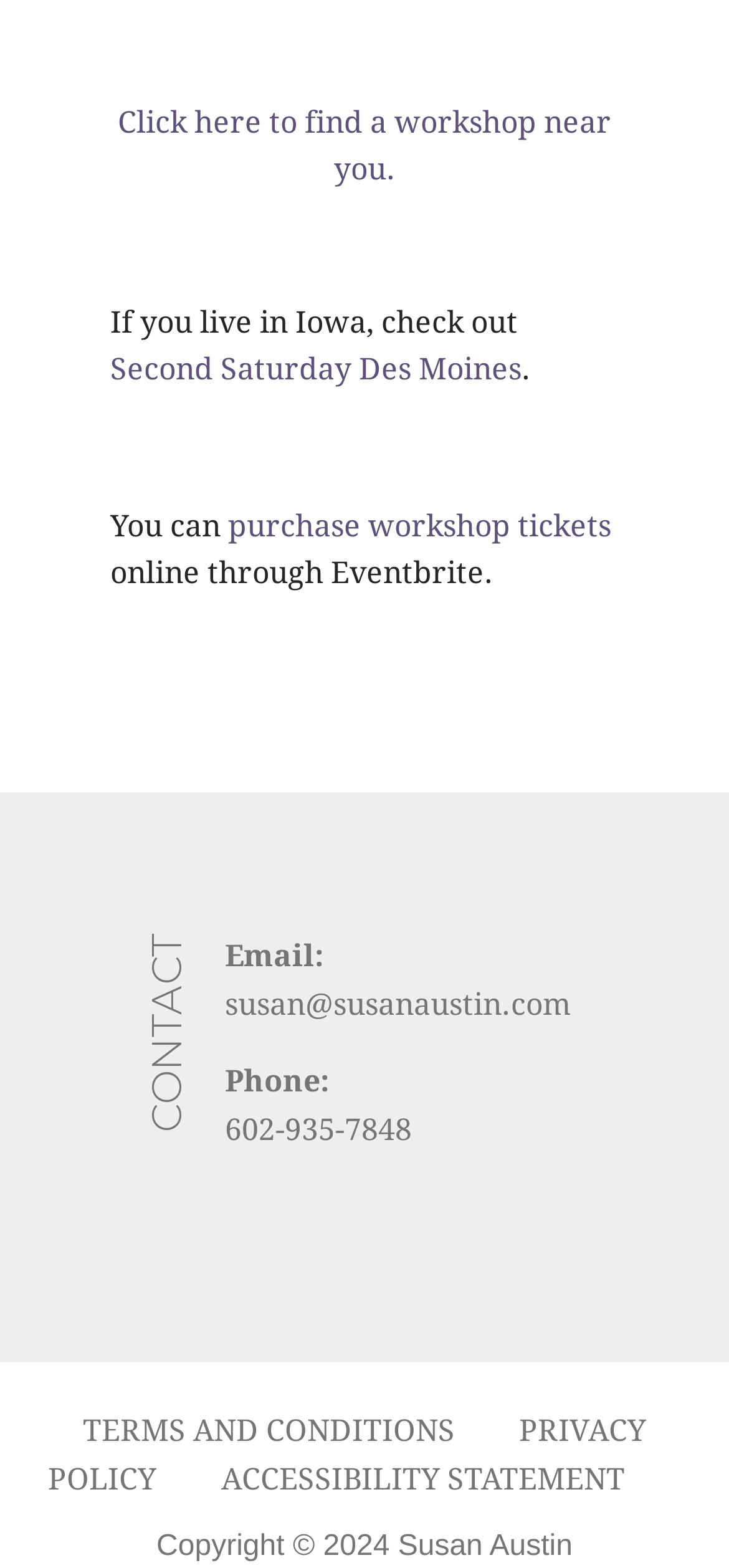Using the information in the image, give a comprehensive answer to the question: 
What is the year of the copyright statement?

The year of the copyright statement is mentioned at the bottom of the webpage, which is 'Copyright © 2024 Susan Austin'.